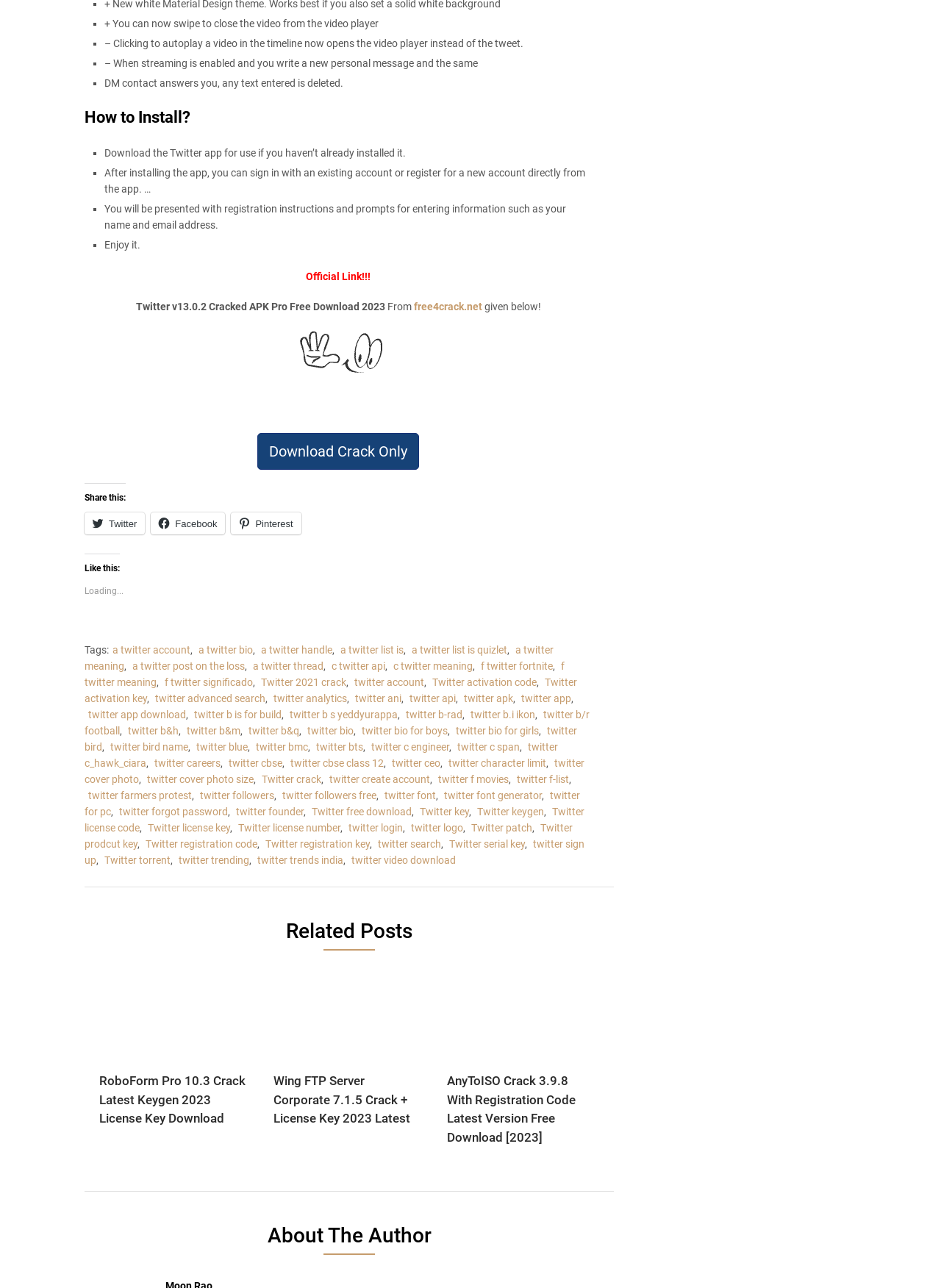Can you specify the bounding box coordinates for the region that should be clicked to fulfill this instruction: "Click on the link to free4crack.net".

[0.437, 0.234, 0.512, 0.243]